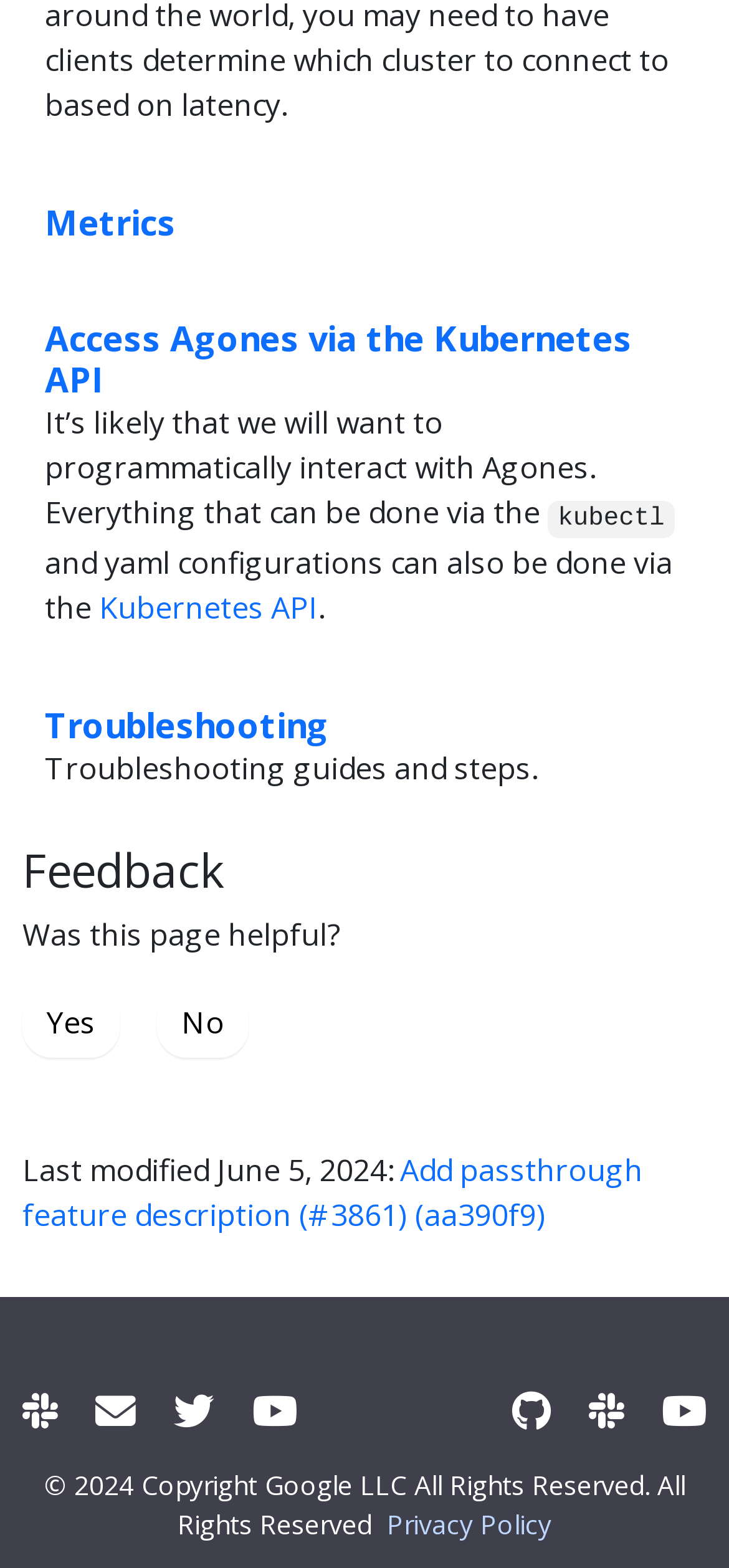Please identify the bounding box coordinates of the element I need to click to follow this instruction: "Access Agones via the Kubernetes API".

[0.062, 0.2, 0.867, 0.257]